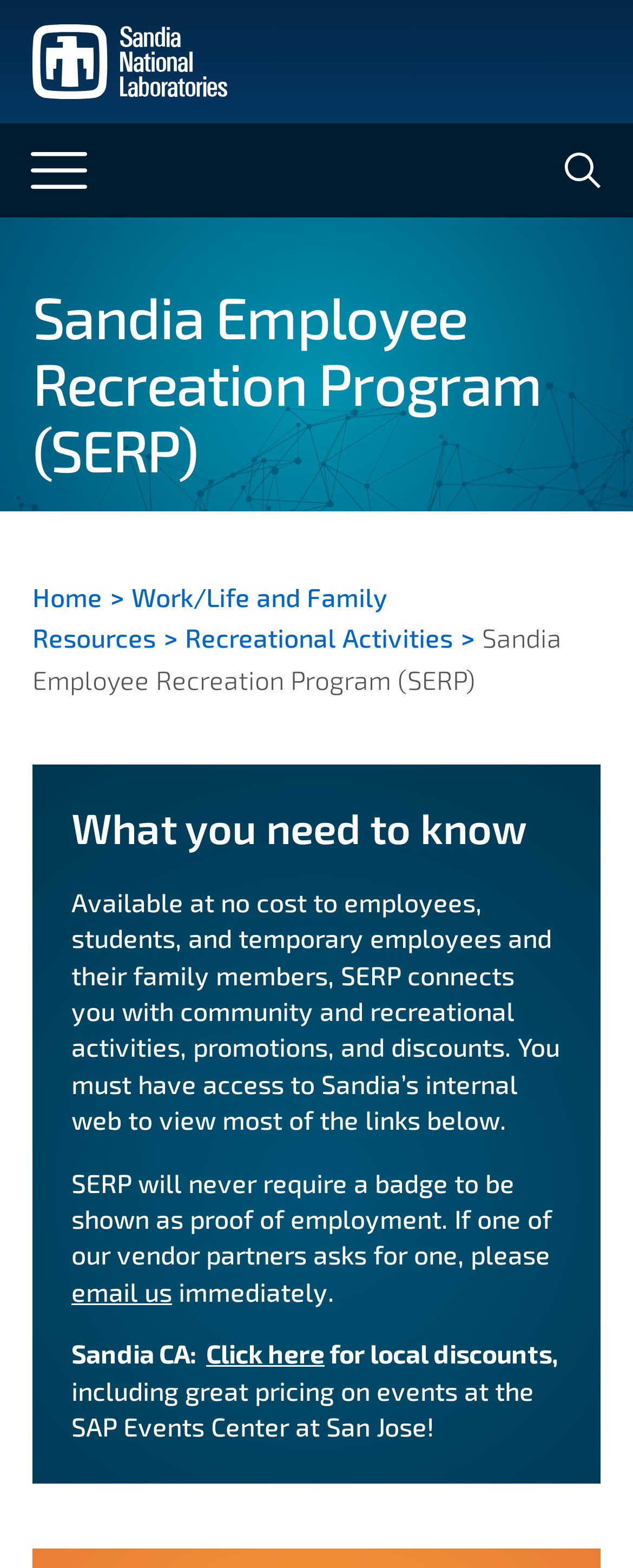Could you please study the image and provide a detailed answer to the question:
Where can you find local discounts?

The webpage provides a link to find local discounts, which is labeled as 'Click here', and it also mentions that it includes great pricing on events at the SAP Events Center at San Jose.